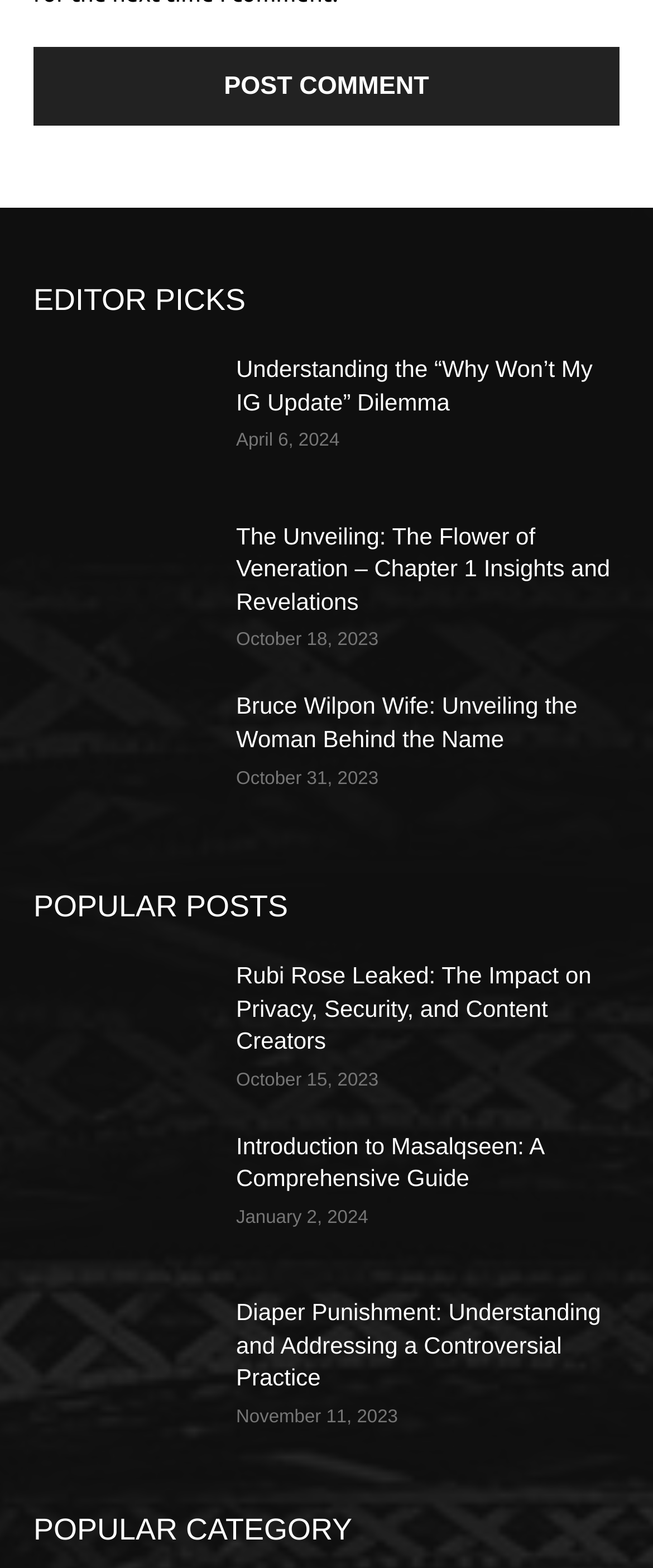Can you find the bounding box coordinates for the element that needs to be clicked to execute this instruction: "Read 'Understanding the “Why Won’t My IG Update” Dilemma'"? The coordinates should be given as four float numbers between 0 and 1, i.e., [left, top, right, bottom].

[0.051, 0.226, 0.321, 0.304]